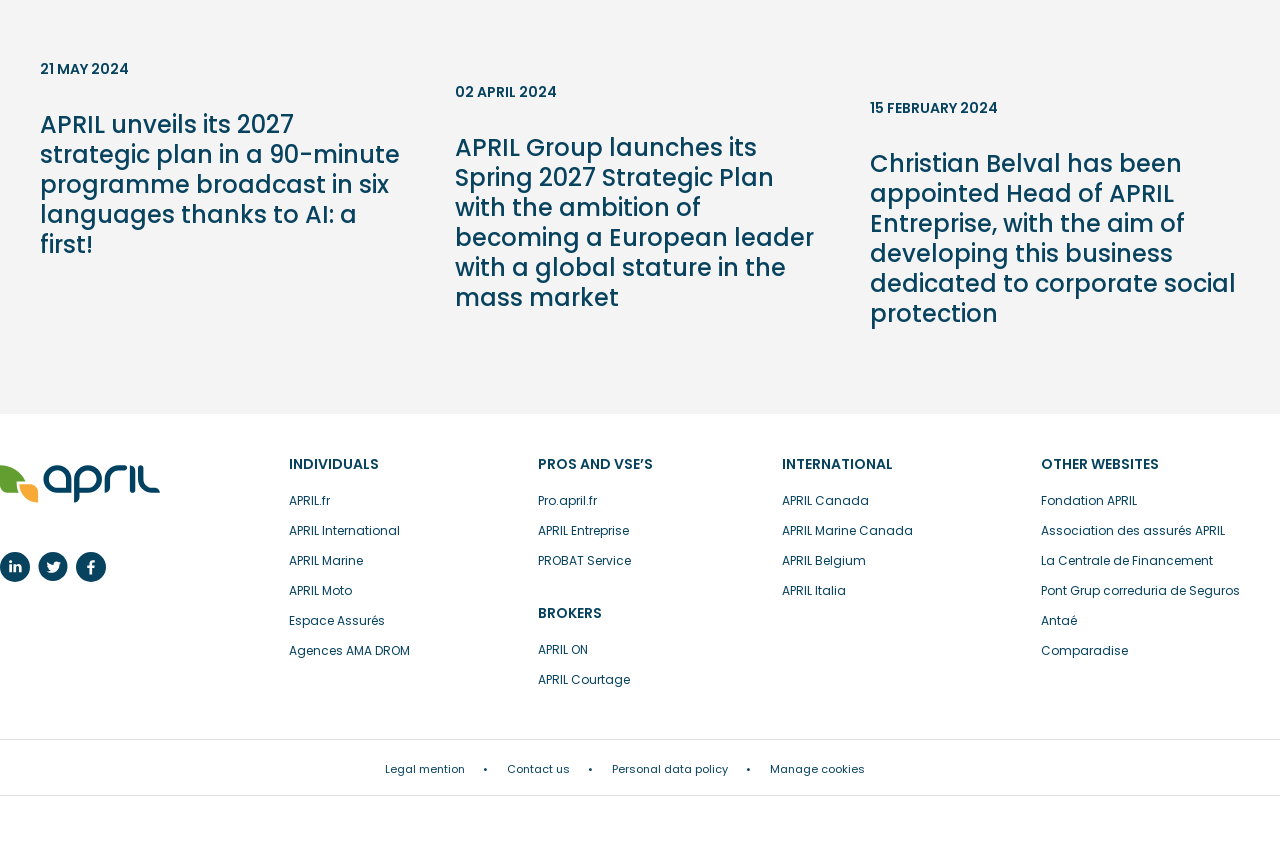Provide your answer in one word or a succinct phrase for the question: 
How many international websites are linked?

4